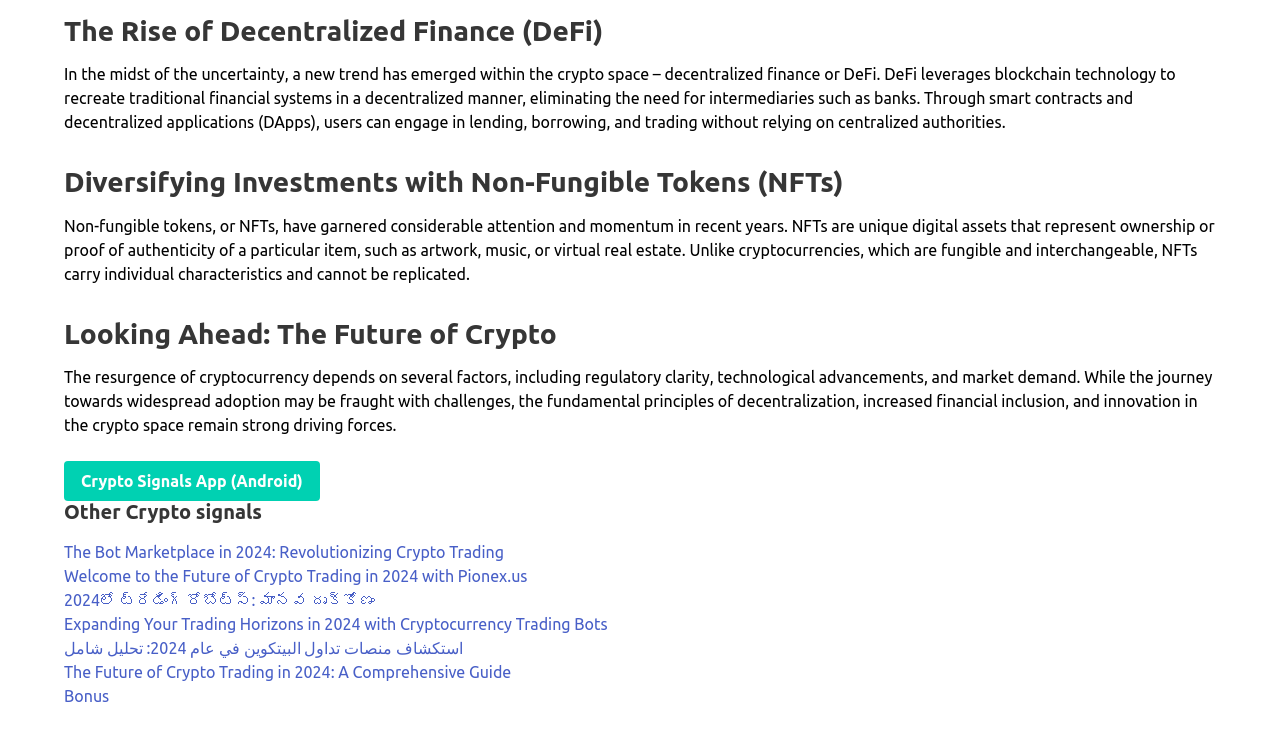Locate the bounding box coordinates of the area that needs to be clicked to fulfill the following instruction: "Learn about Expanding Your Trading Horizons in 2024 with Cryptocurrency Trading Bots". The coordinates should be in the format of four float numbers between 0 and 1, namely [left, top, right, bottom].

[0.05, 0.84, 0.475, 0.864]